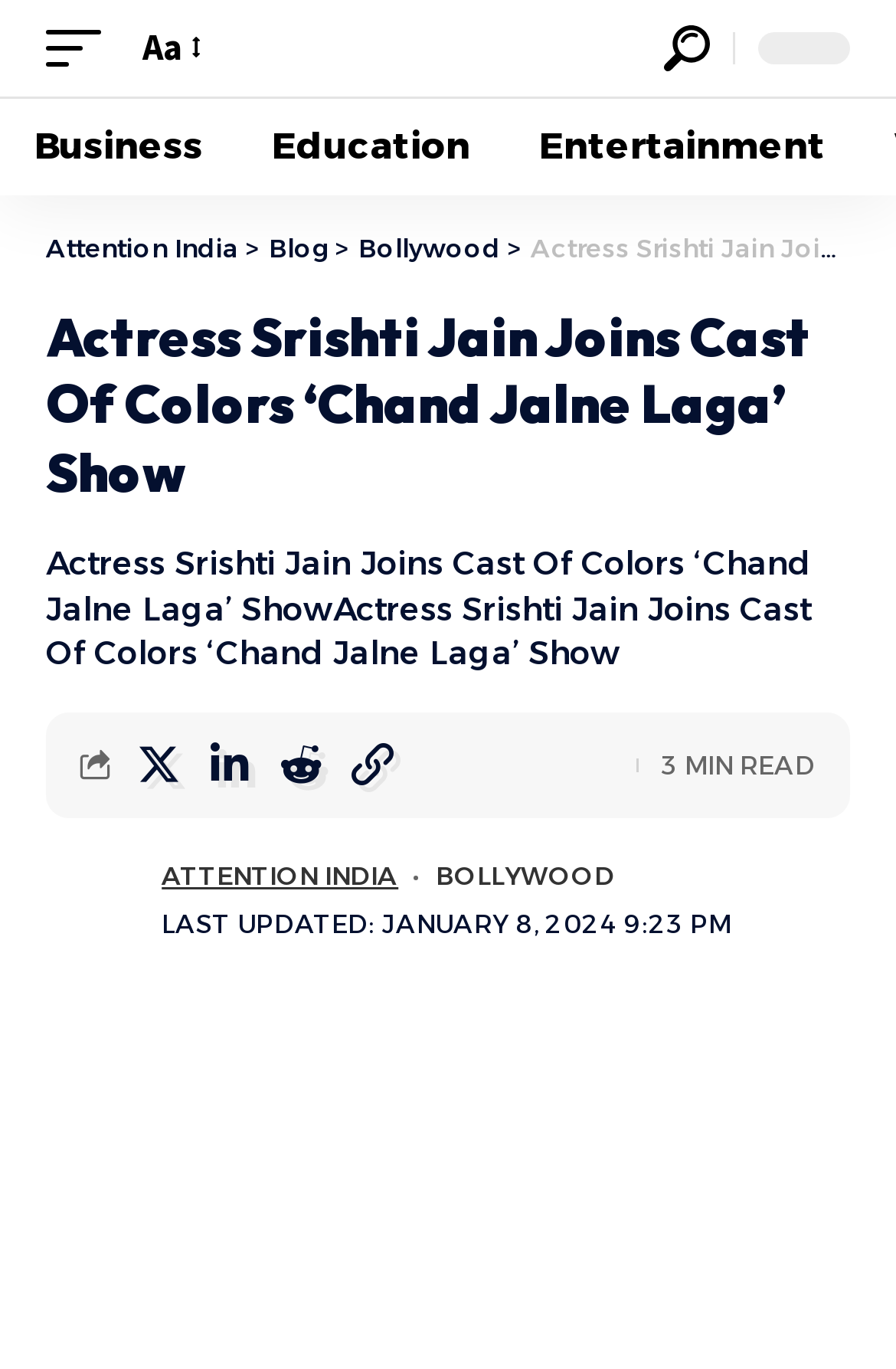Can you specify the bounding box coordinates for the region that should be clicked to fulfill this instruction: "resize font".

[0.146, 0.012, 0.231, 0.058]